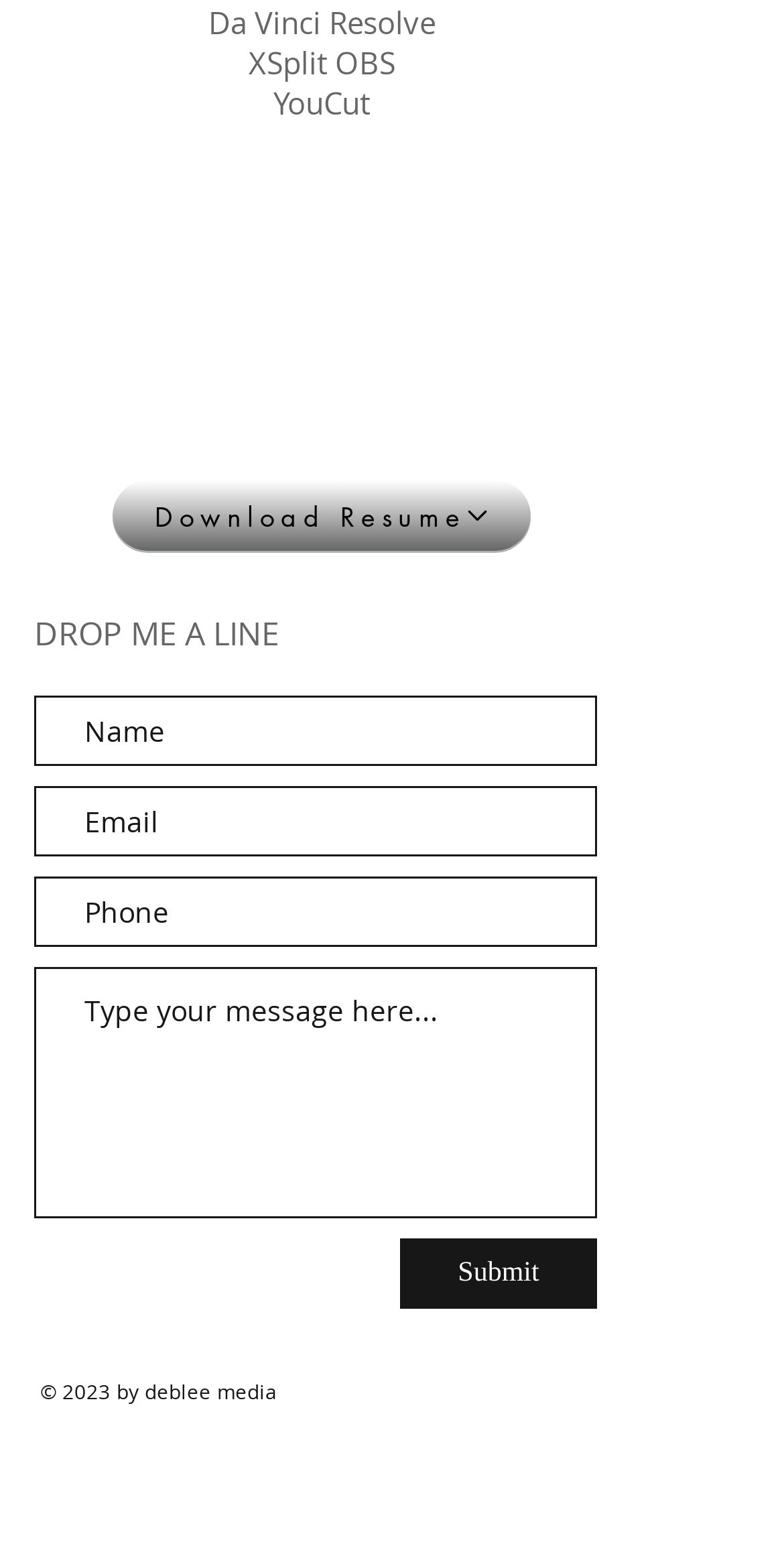Locate the bounding box coordinates of the element that should be clicked to execute the following instruction: "enter name".

[0.044, 0.449, 0.762, 0.494]